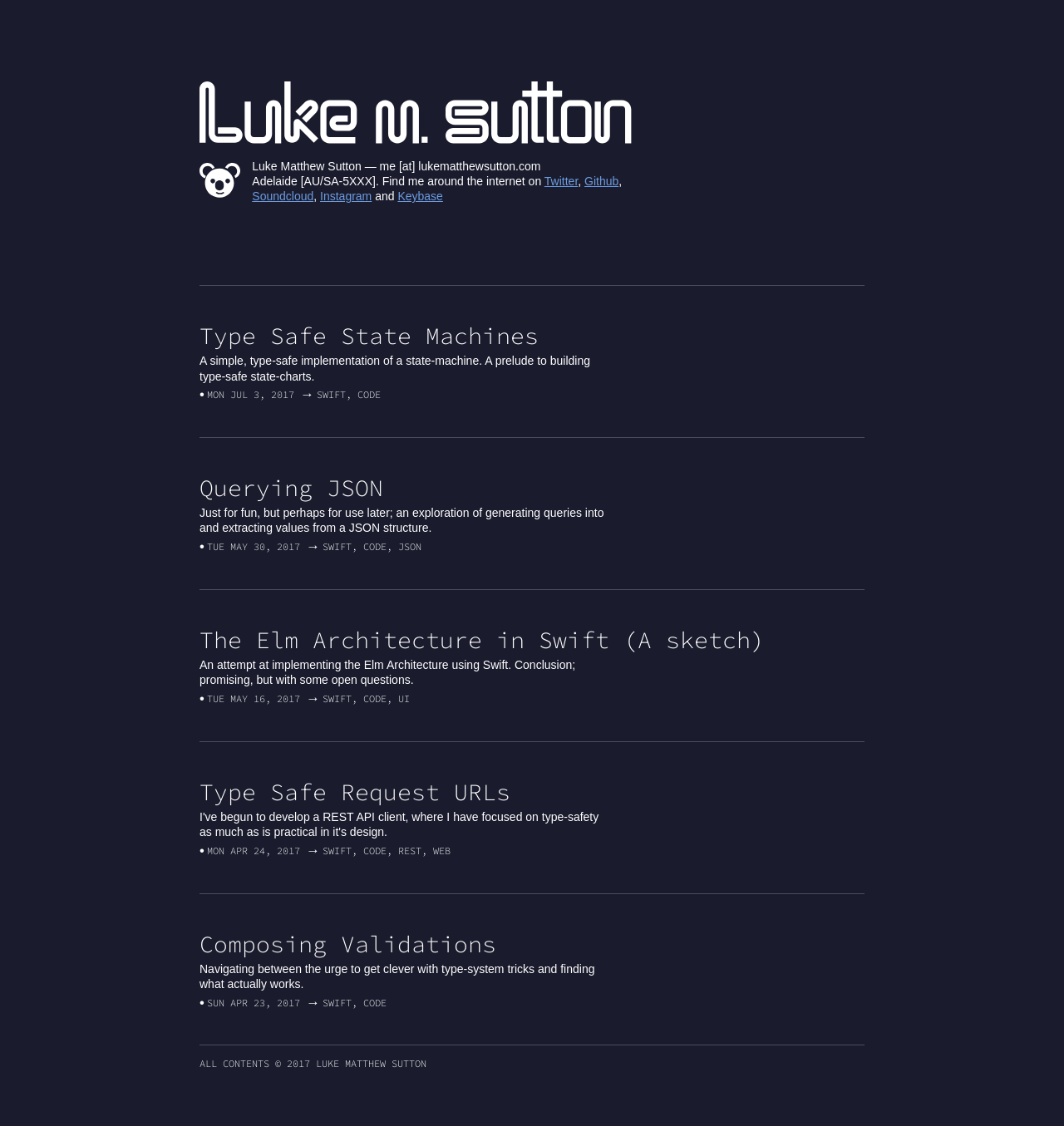Utilize the details in the image to give a detailed response to the question: What is the date of the second article?

The date of the second article is mentioned below the heading of the article, which is 'Querying JSON'. The date is in the format 'DAY MON DD, YYYY'.